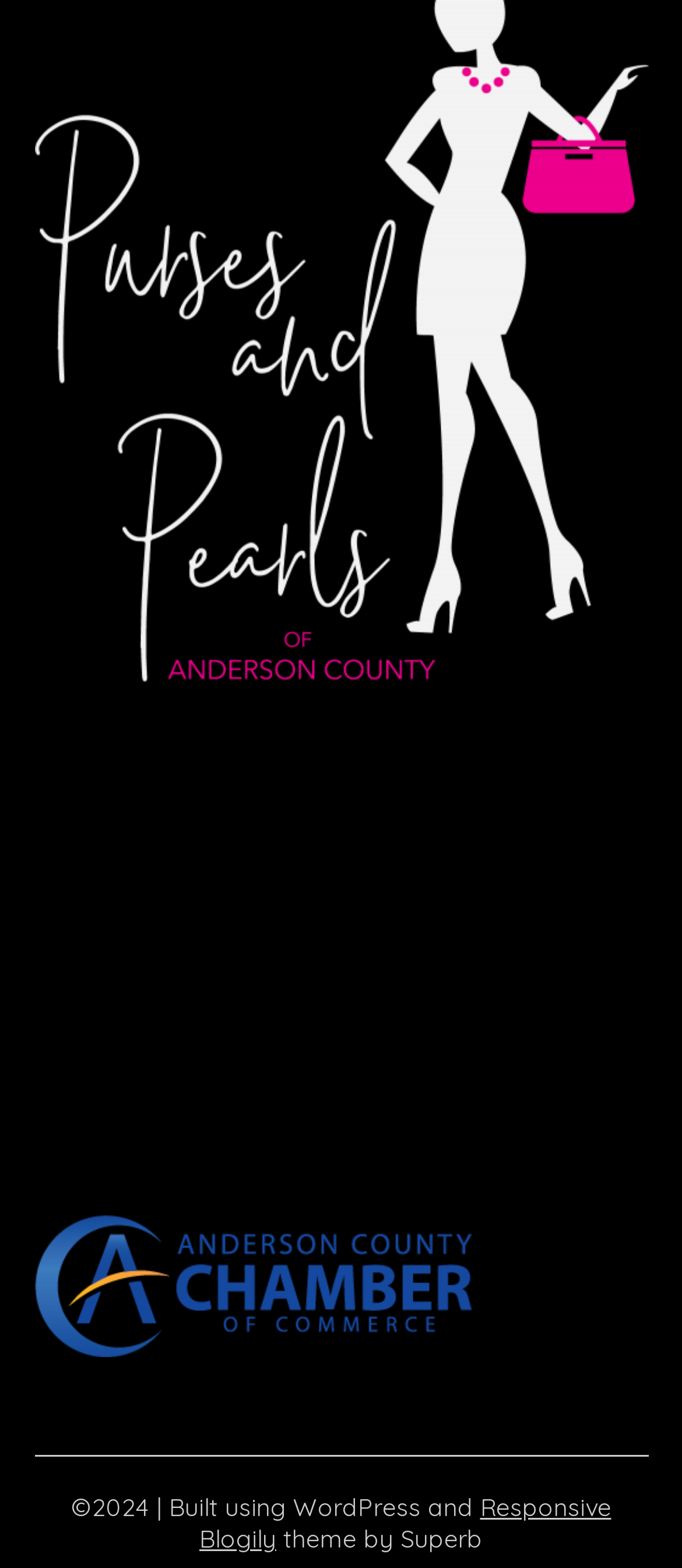What is the name of the theme used in this website?
Can you offer a detailed and complete answer to this question?

By examining the footer section of the webpage, I found a static text that mentions 'Built using WordPress and Responsive Blogily theme by Superb', which indicates that the theme used in this website is Responsive Blogily.